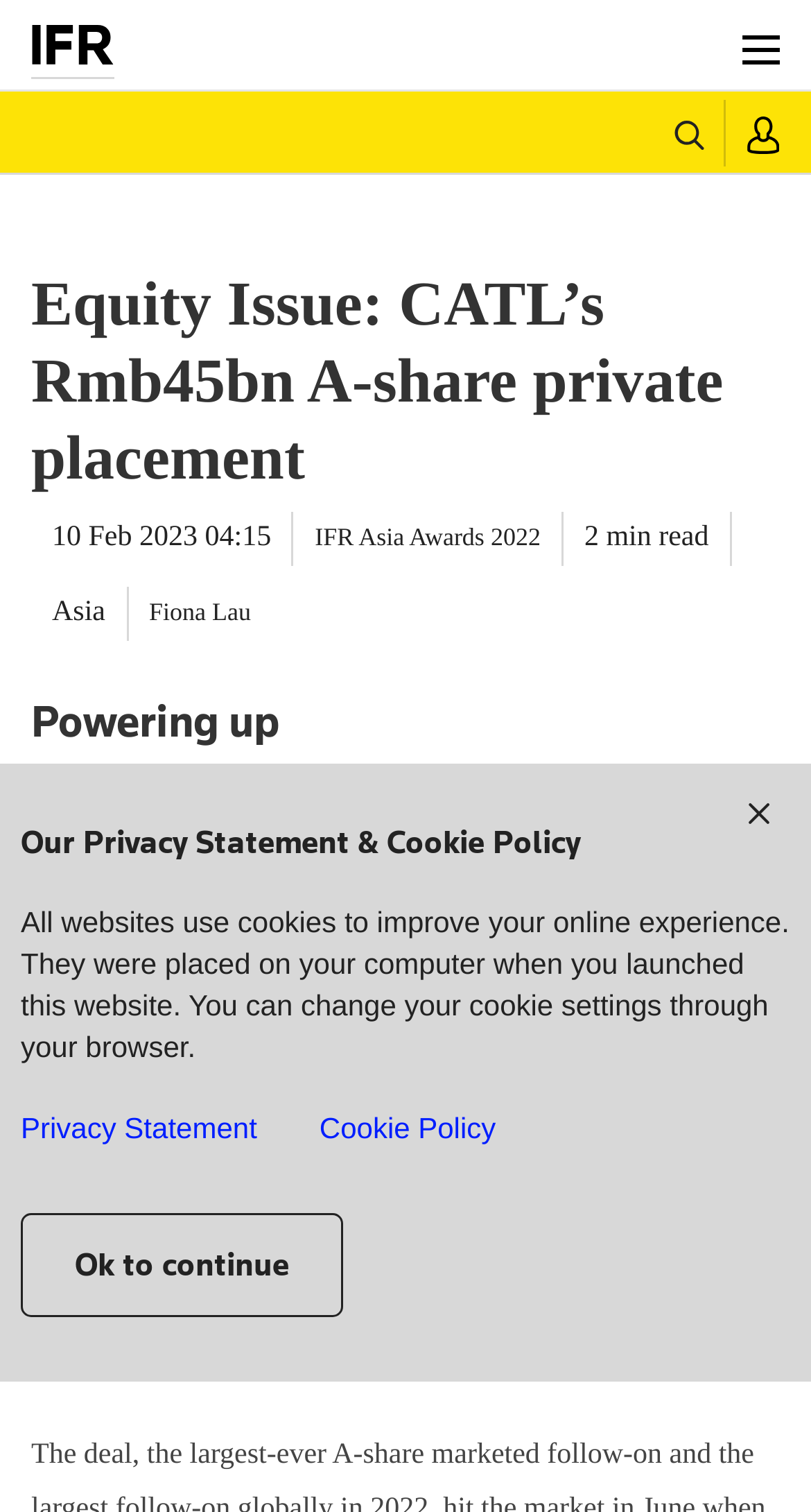Provide your answer in a single word or phrase: 
What is the company mentioned in the article?

Contemporary Amperex Technology